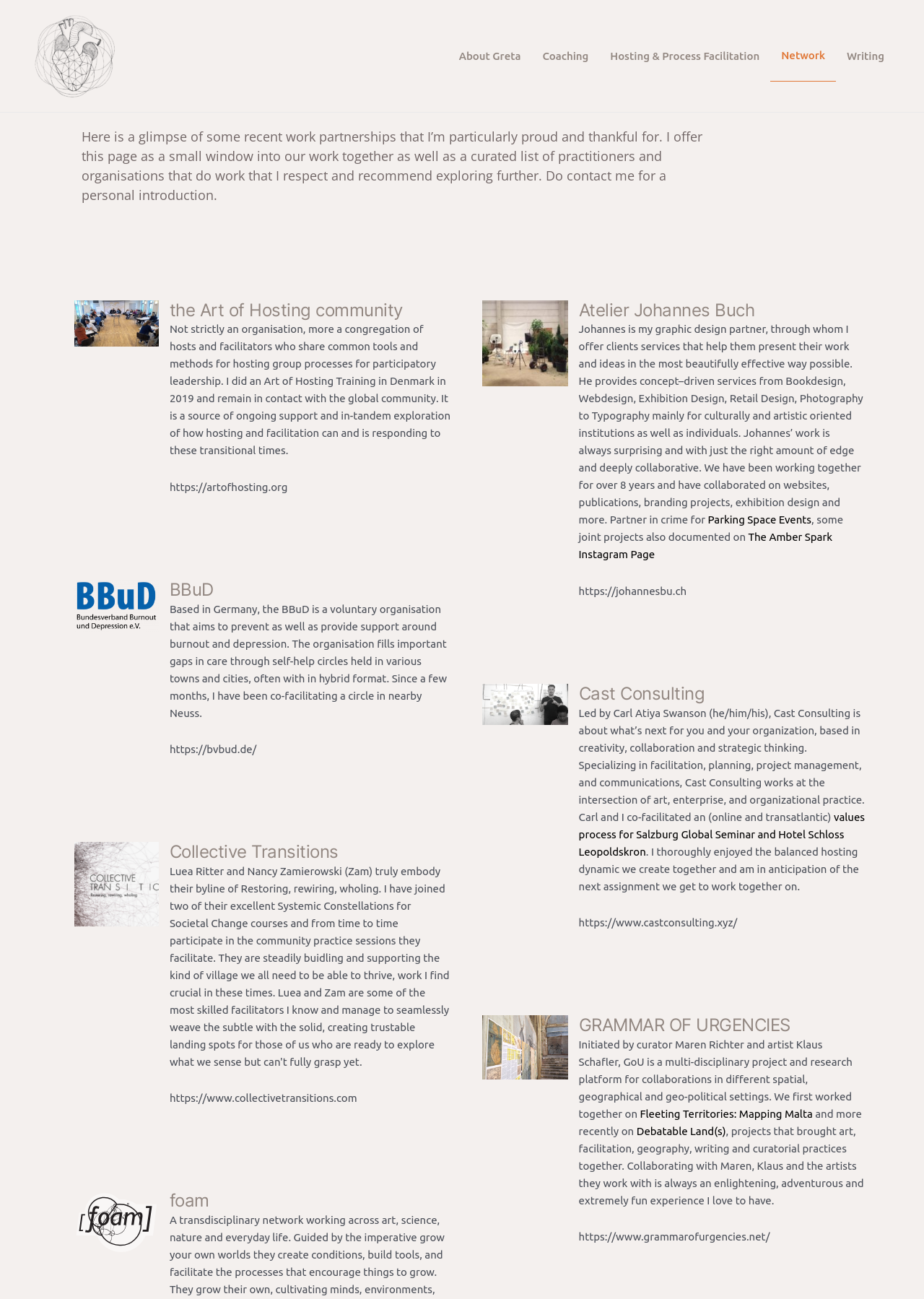Identify the bounding box coordinates of the element that should be clicked to fulfill this task: "Read more about the Art of Hosting community". The coordinates should be provided as four float numbers between 0 and 1, i.e., [left, top, right, bottom].

[0.184, 0.23, 0.436, 0.247]